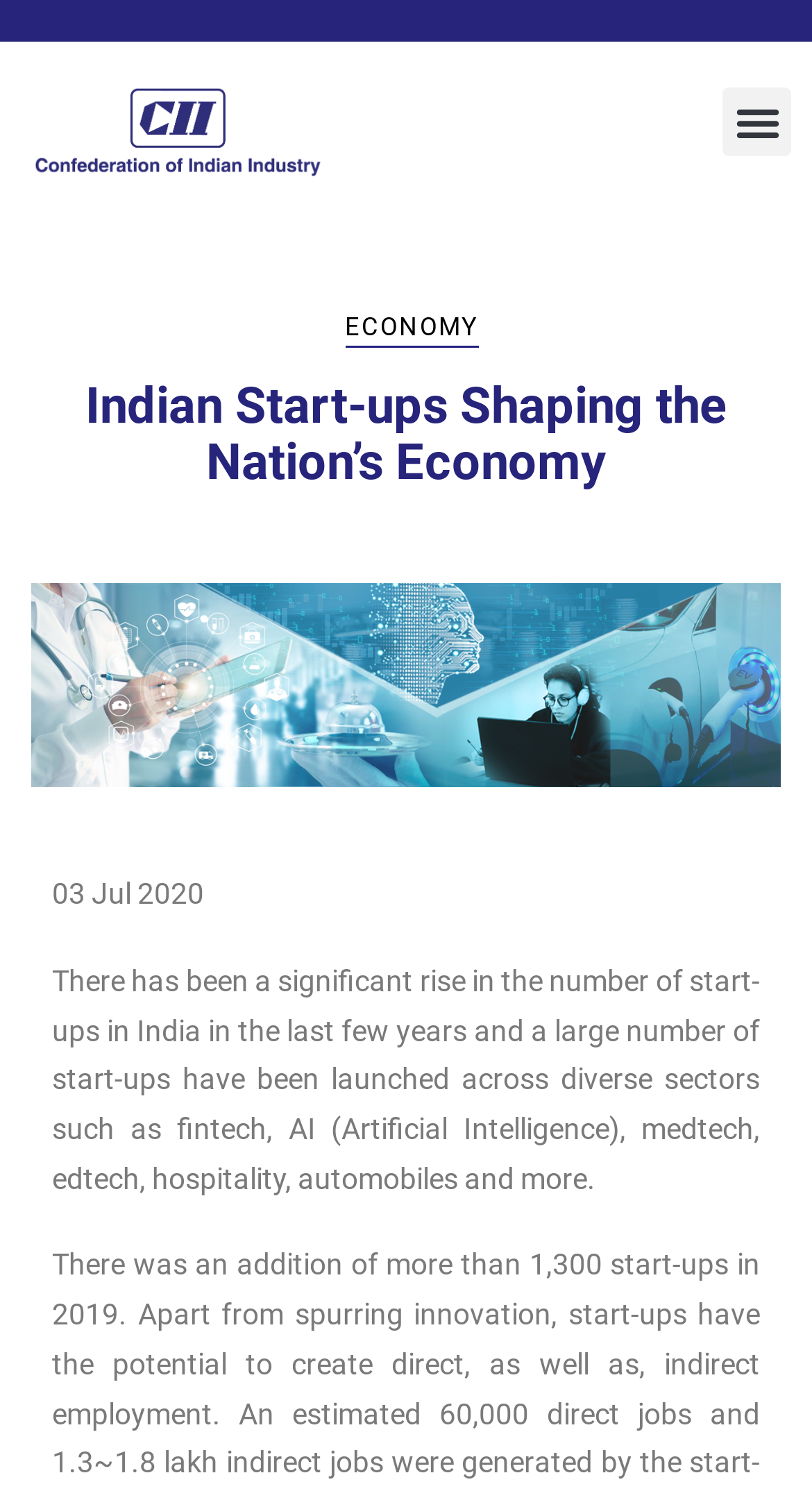Write an elaborate caption that captures the essence of the webpage.

The webpage is about Indian start-ups and their impact on the nation's economy. At the top left, there is a link, and to the right of it, a button labeled "Menu Toggle" is positioned. Below these elements, a header section spans across the page, containing a link to "ECONOMY" on the left and a heading that reads "Indian Start-ups Shaping the Nation’s Economy" on the right. 

Below the header section, another link is placed, followed by a date "03 Jul 2020" and a paragraph of text that summarizes the content of the webpage. The text explains that there has been a significant rise in the number of start-ups in India across various sectors such as fintech, AI, medtech, edtech, hospitality, automobiles, and more.